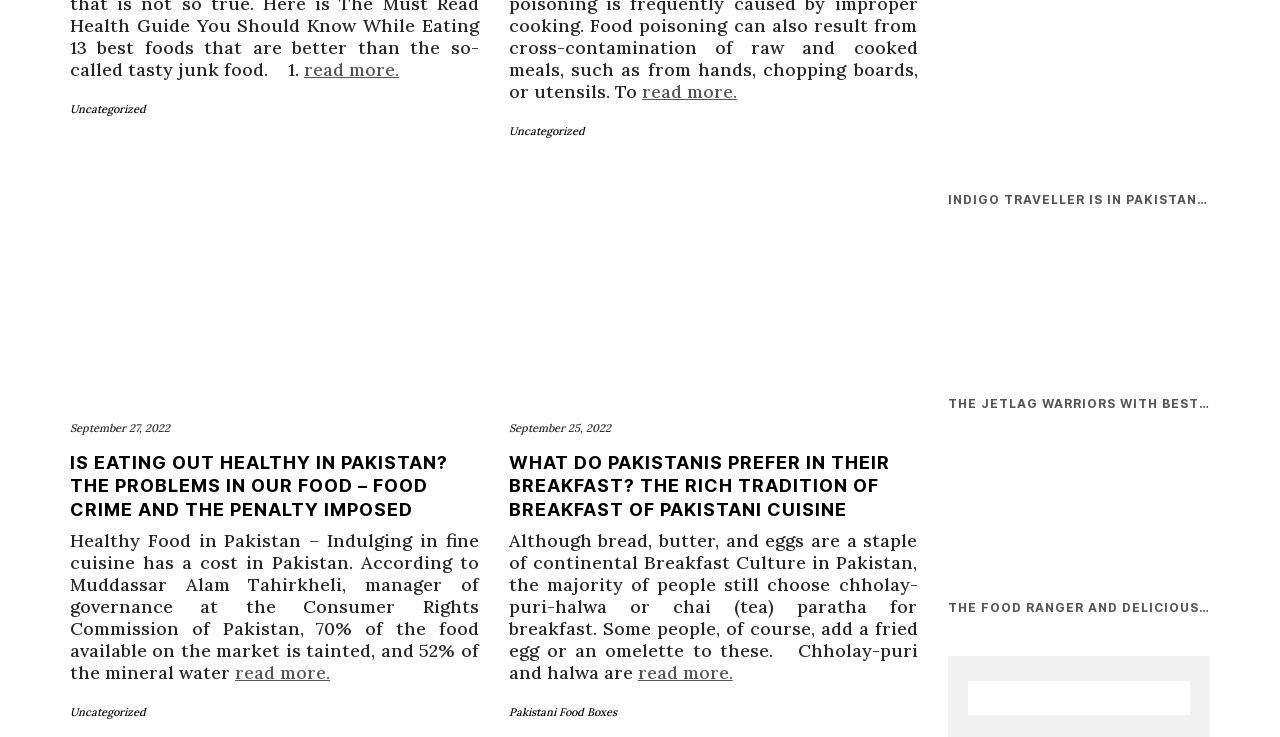Please give the bounding box coordinates of the area that should be clicked to fulfill the following instruction: "explore 'Pakistani Street Food(tawa biryani)'". The coordinates should be in the format of four float numbers from 0 to 1, i.e., [left, top, right, bottom].

[0.74, 0.688, 0.952, 0.835]